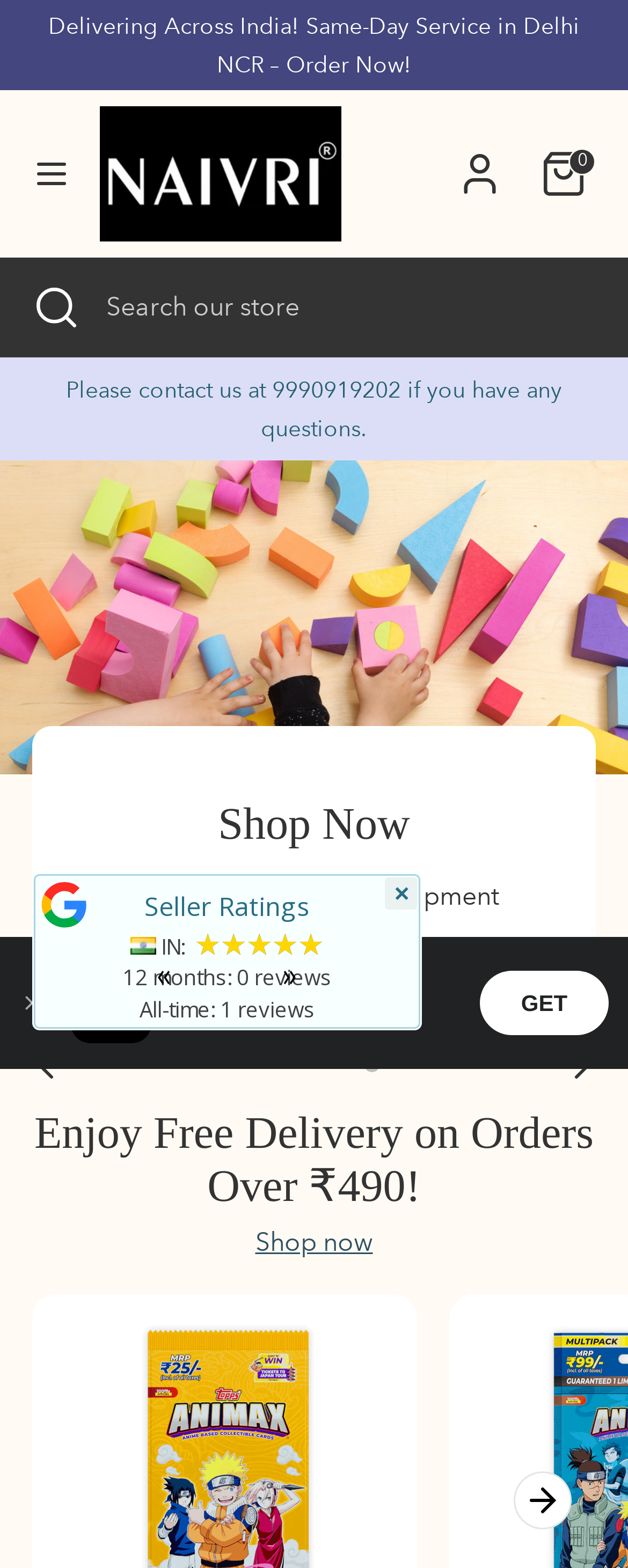Please identify the bounding box coordinates of the element's region that needs to be clicked to fulfill the following instruction: "Open Search". The bounding box coordinates should consist of four float numbers between 0 and 1, i.e., [left, top, right, bottom].

[0.064, 0.077, 0.156, 0.121]